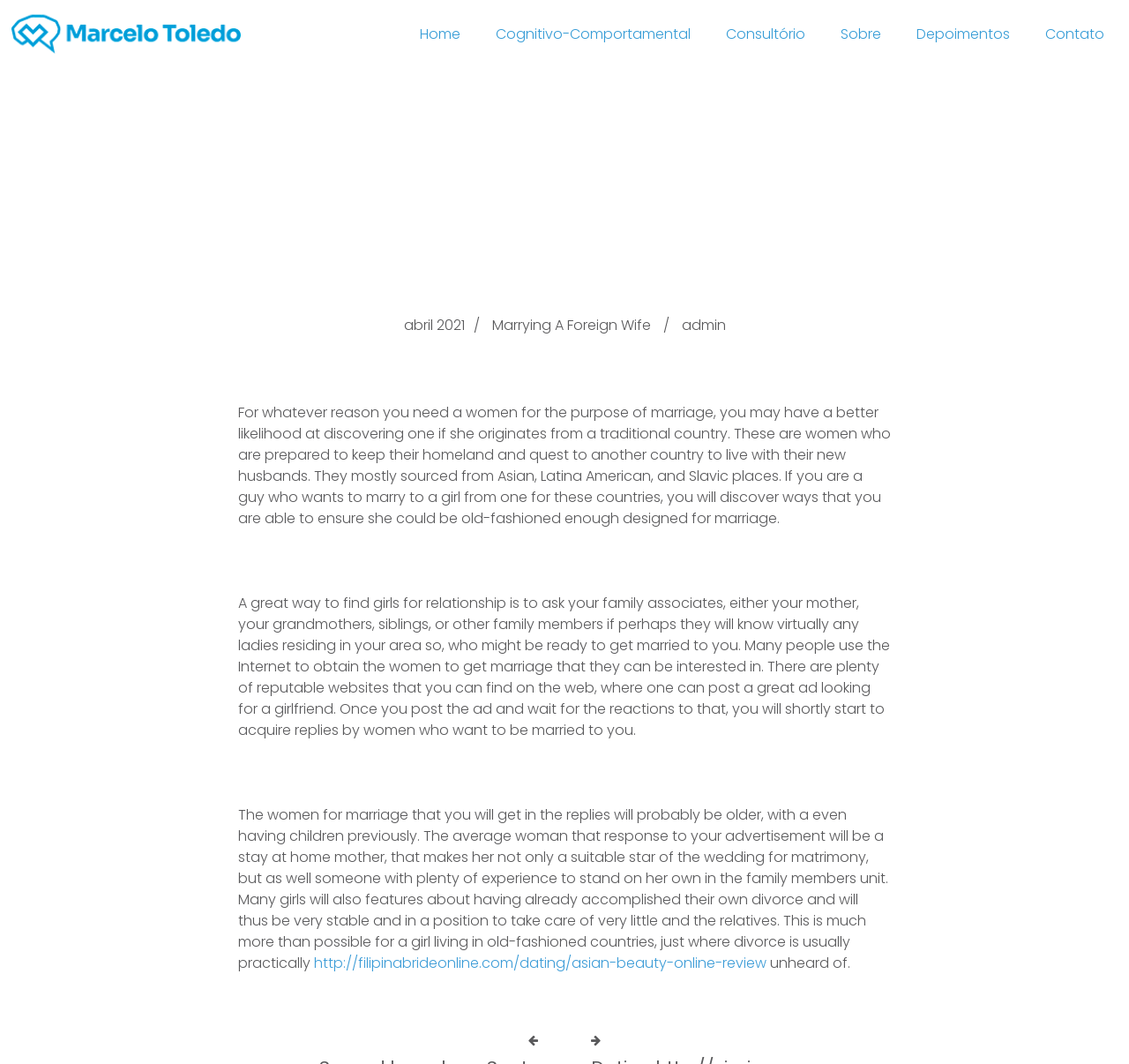What is the principal heading displayed on the webpage?

Women of all ages For Marriage – Discovering the right One With Average Women